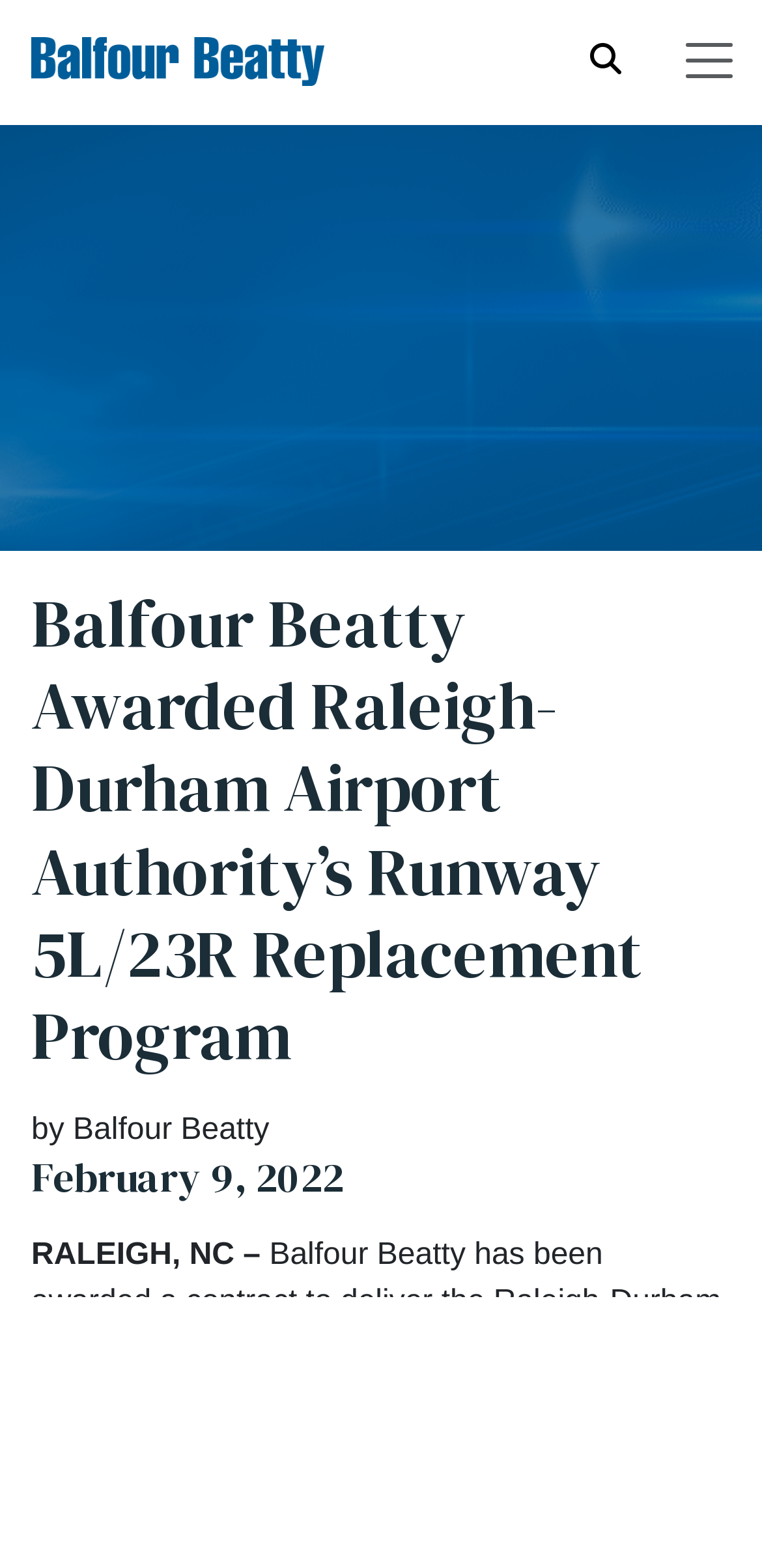What is the date of the article?
Please craft a detailed and exhaustive response to the question.

I found the date of the article by looking at the heading element that contains the text 'February 9, 2022', which is located below the main heading of the webpage.